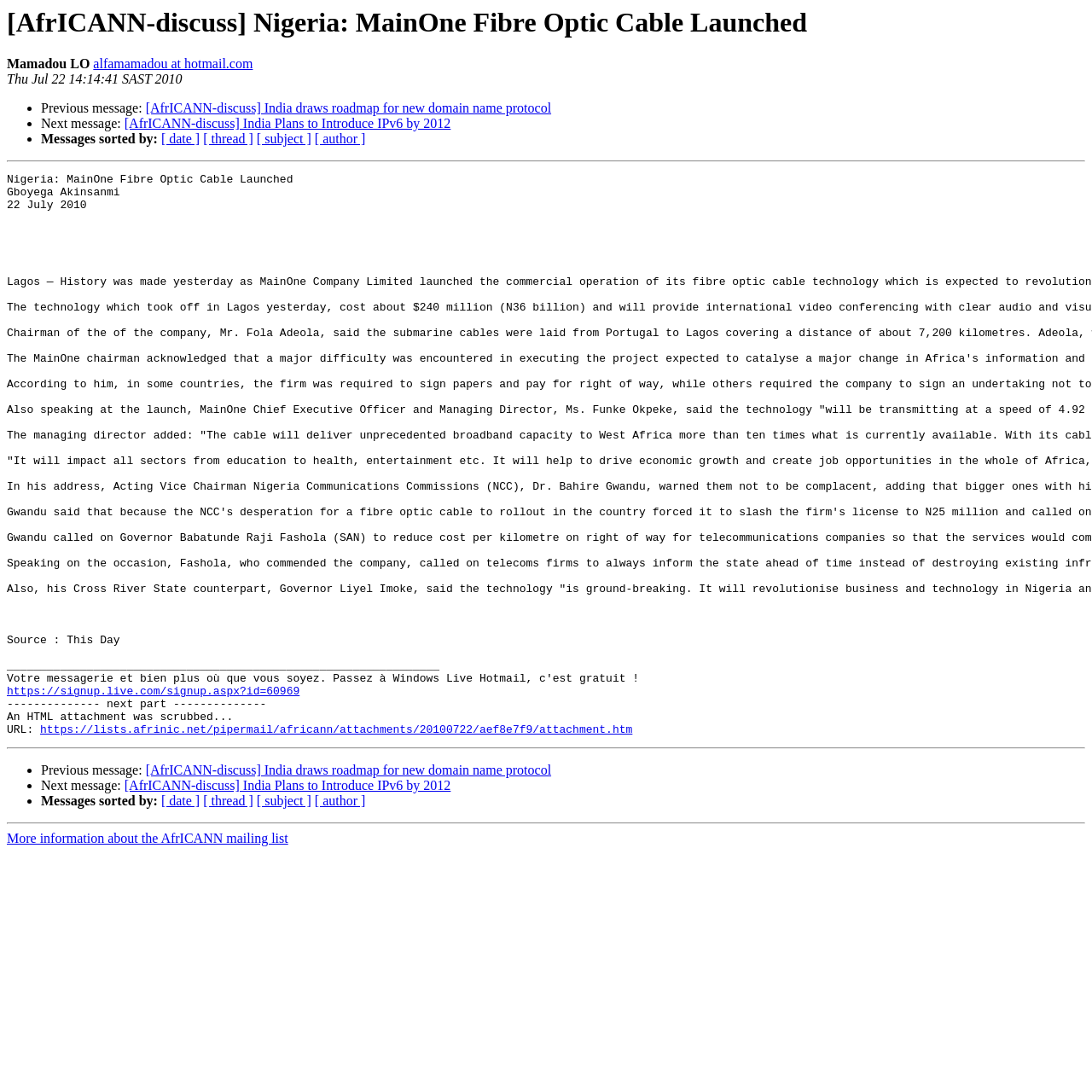Review the image closely and give a comprehensive answer to the question: What is the URL of the attachment?

The URL of the attachment can be found in the link element with the text 'https://lists.afrinic.net/pipermail/africann/attachments/20100722/aef8e7f9/attachment.htm' which is located below the 'An HTML attachment was scrubbed...' text.